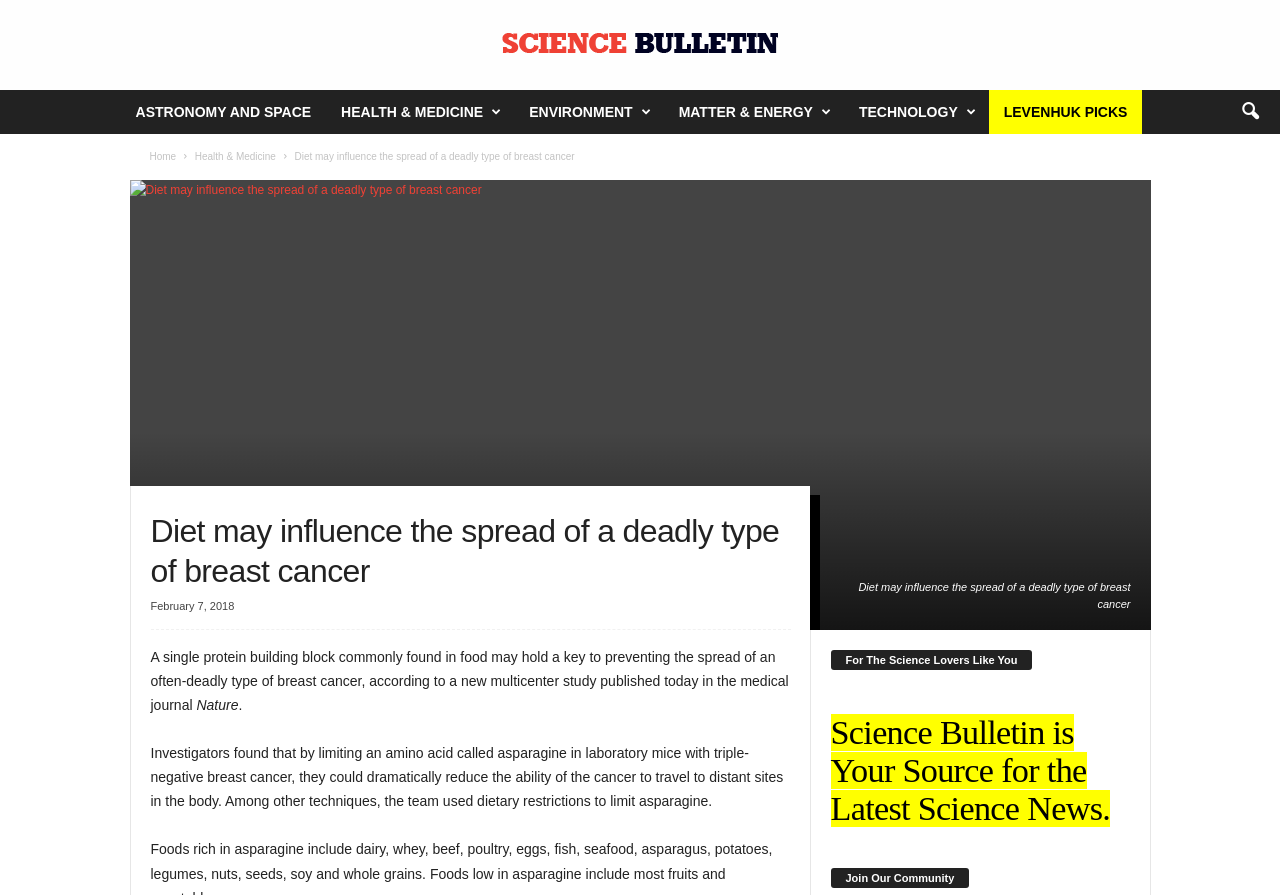Determine the bounding box coordinates for the UI element with the following description: "Astronomy and Space". The coordinates should be four float numbers between 0 and 1, represented as [left, top, right, bottom].

[0.094, 0.101, 0.255, 0.15]